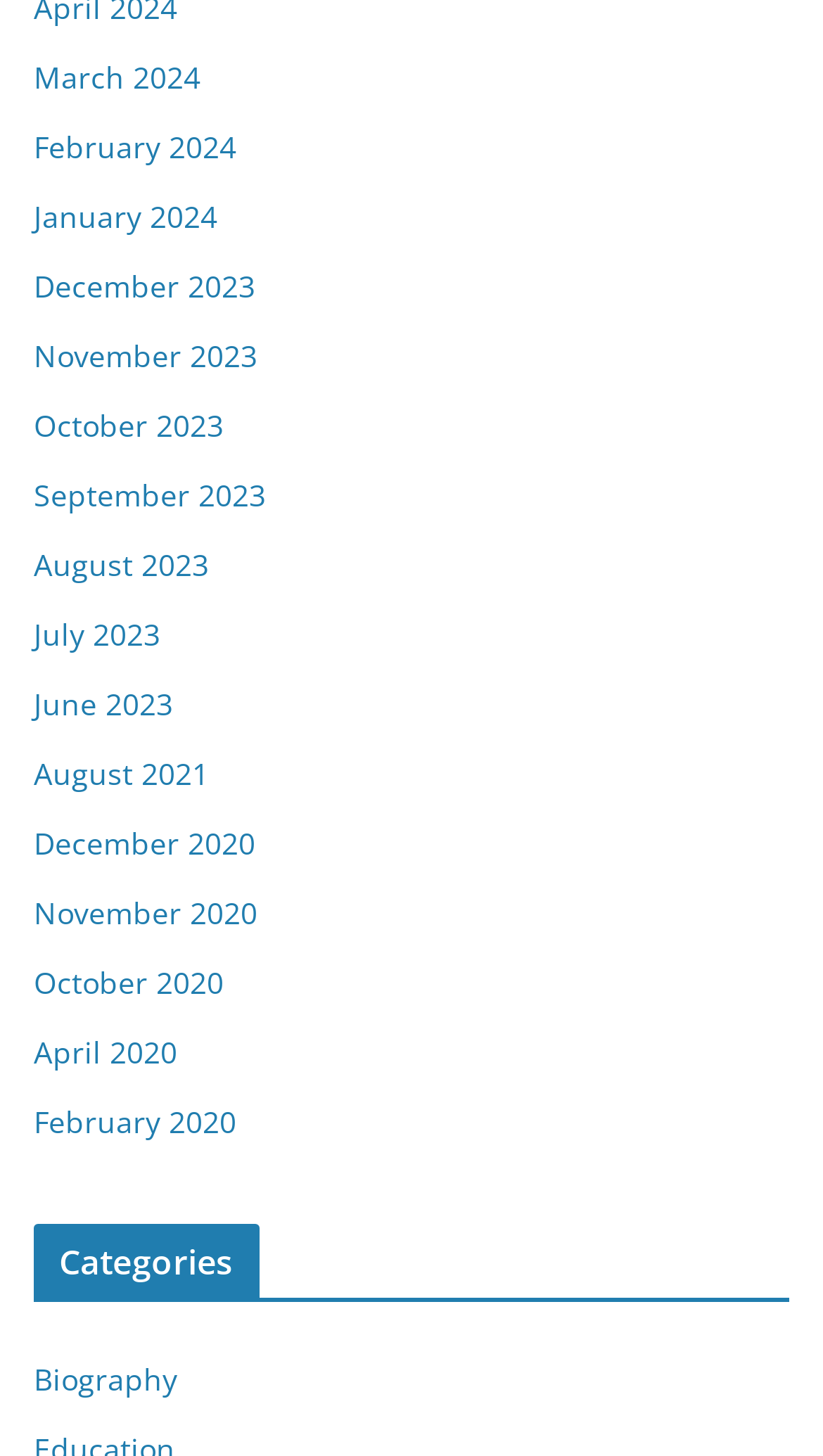How many months are listed?
Answer the question in a detailed and comprehensive manner.

I counted the number of link elements with month names, starting from 'March 2024' to 'February 2020', and found 15 links.